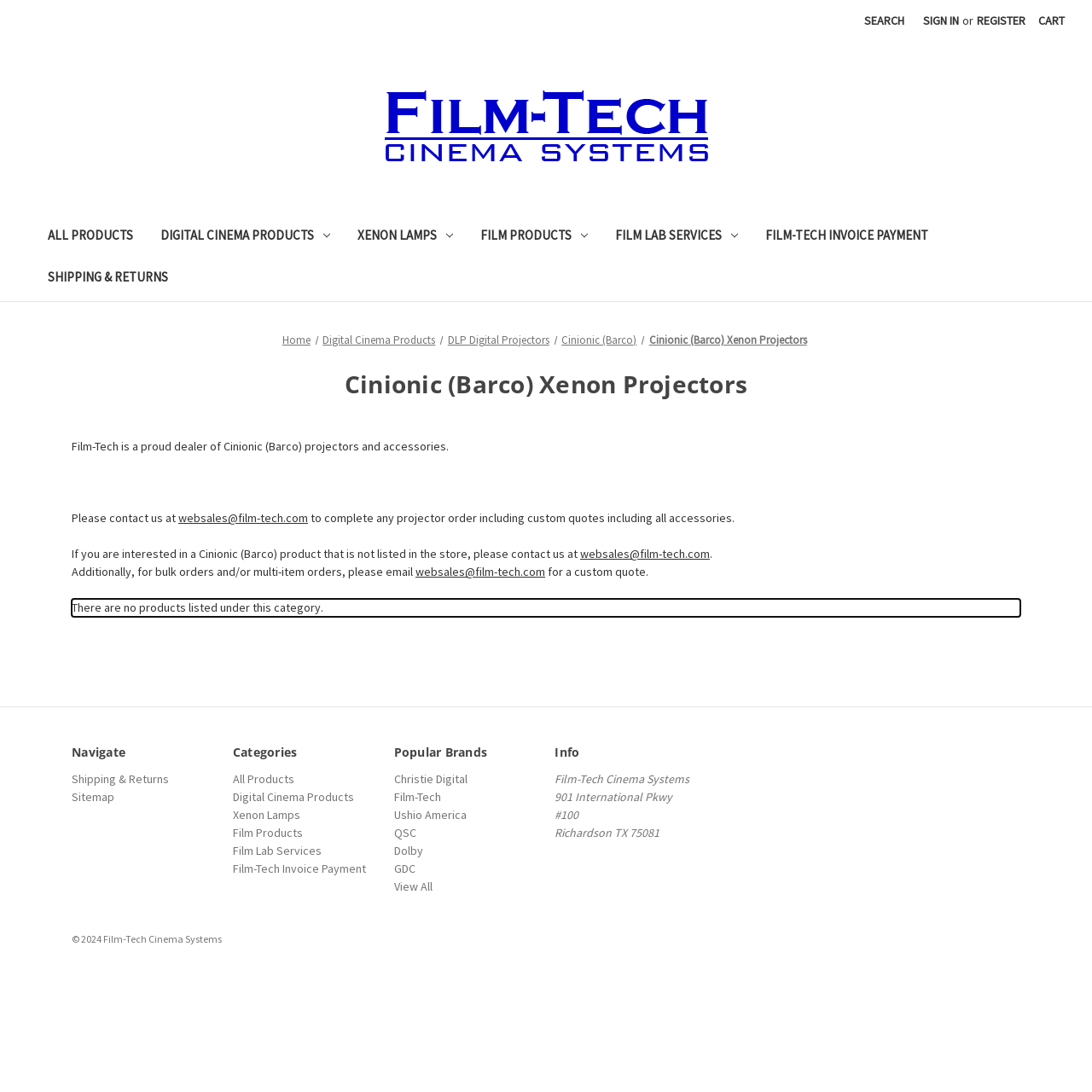Determine the bounding box coordinates in the format (top-left x, top-left y, bottom-right x, bottom-right y). Ensure all values are floating point numbers between 0 and 1. Identify the bounding box of the UI element described by: Mondotheminotaur@gmail.com

None